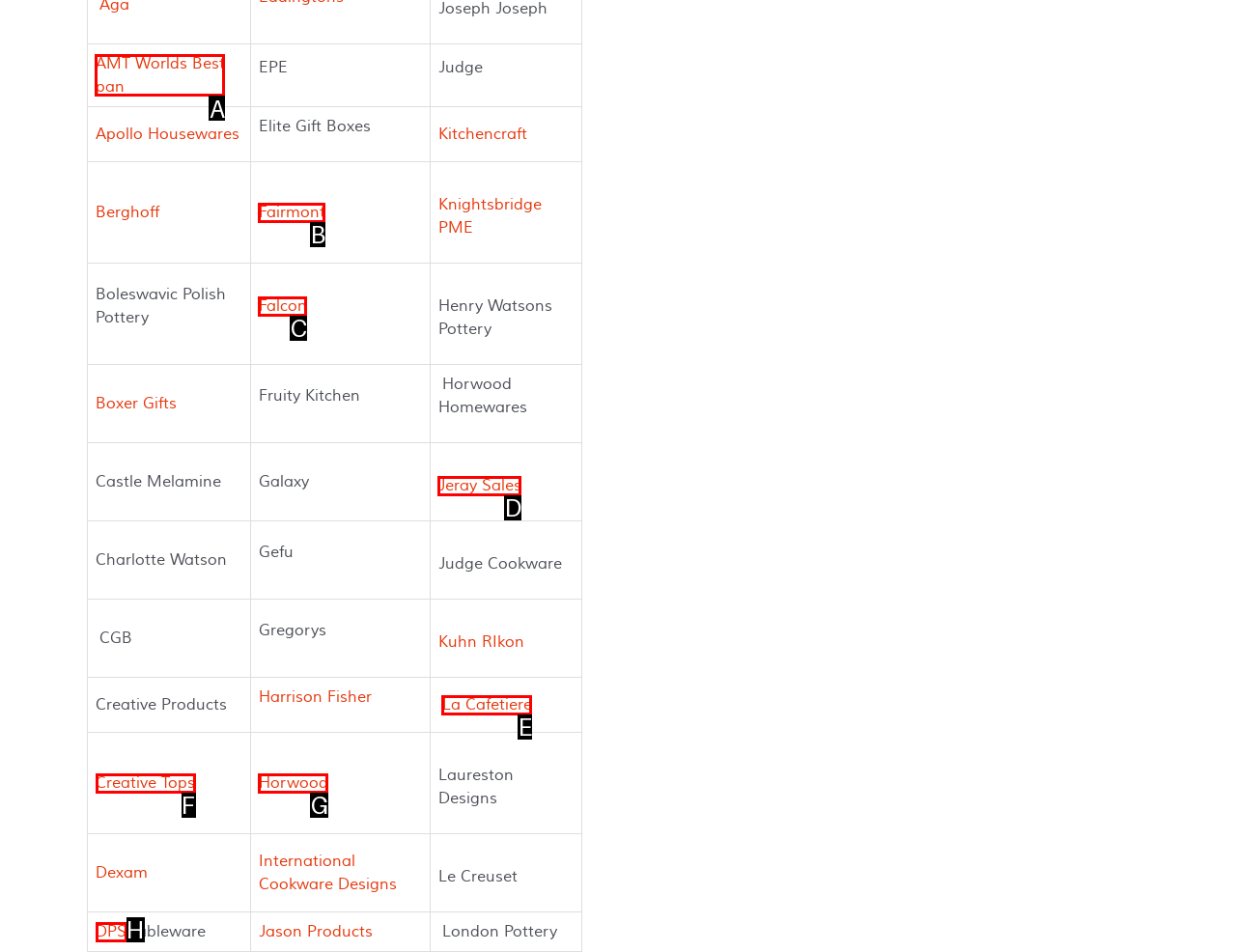Decide which UI element to click to accomplish the task: Click on AMT Worlds Best pan
Respond with the corresponding option letter.

A